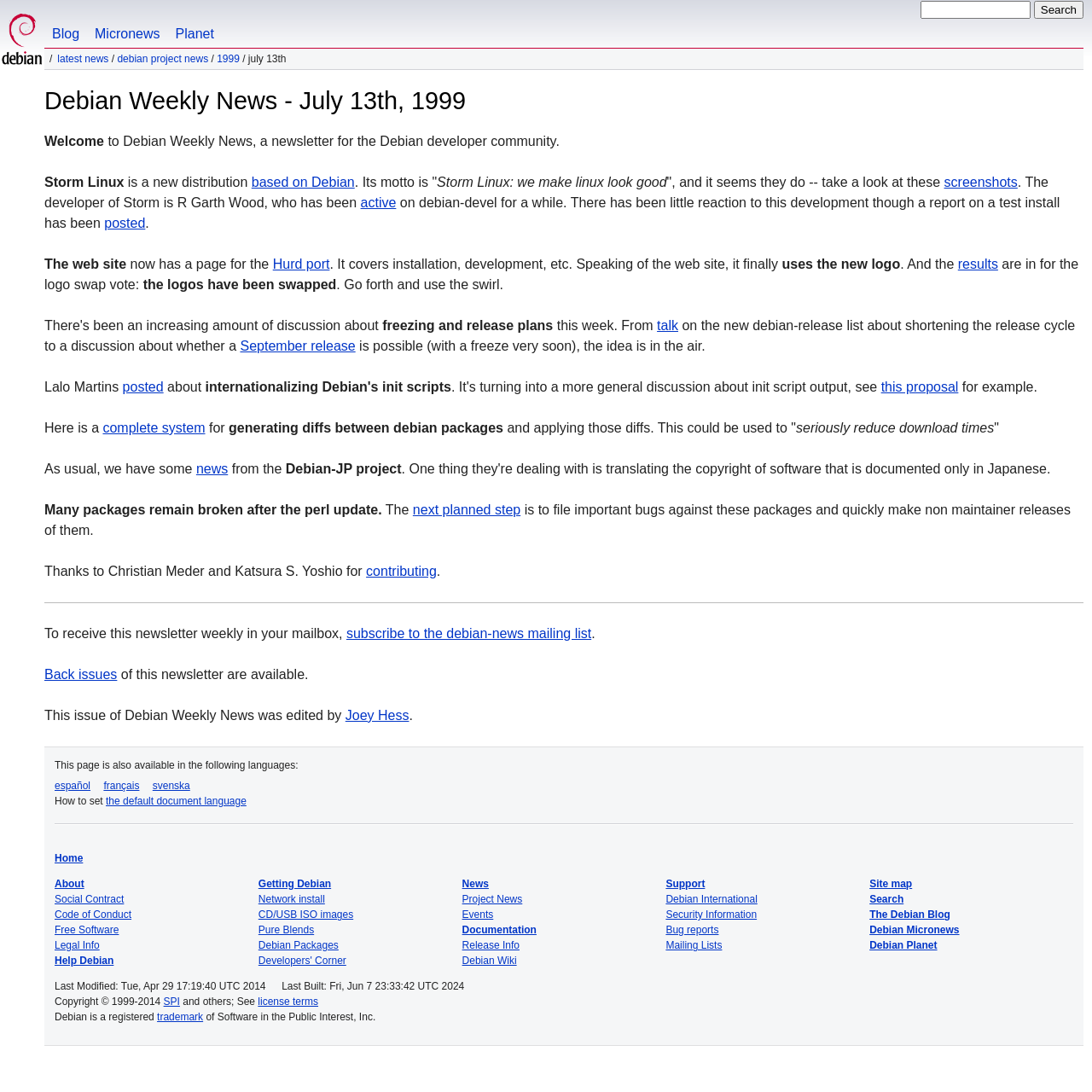Identify the first-level heading on the webpage and generate its text content.

Debian Weekly News - July 13th, 1999